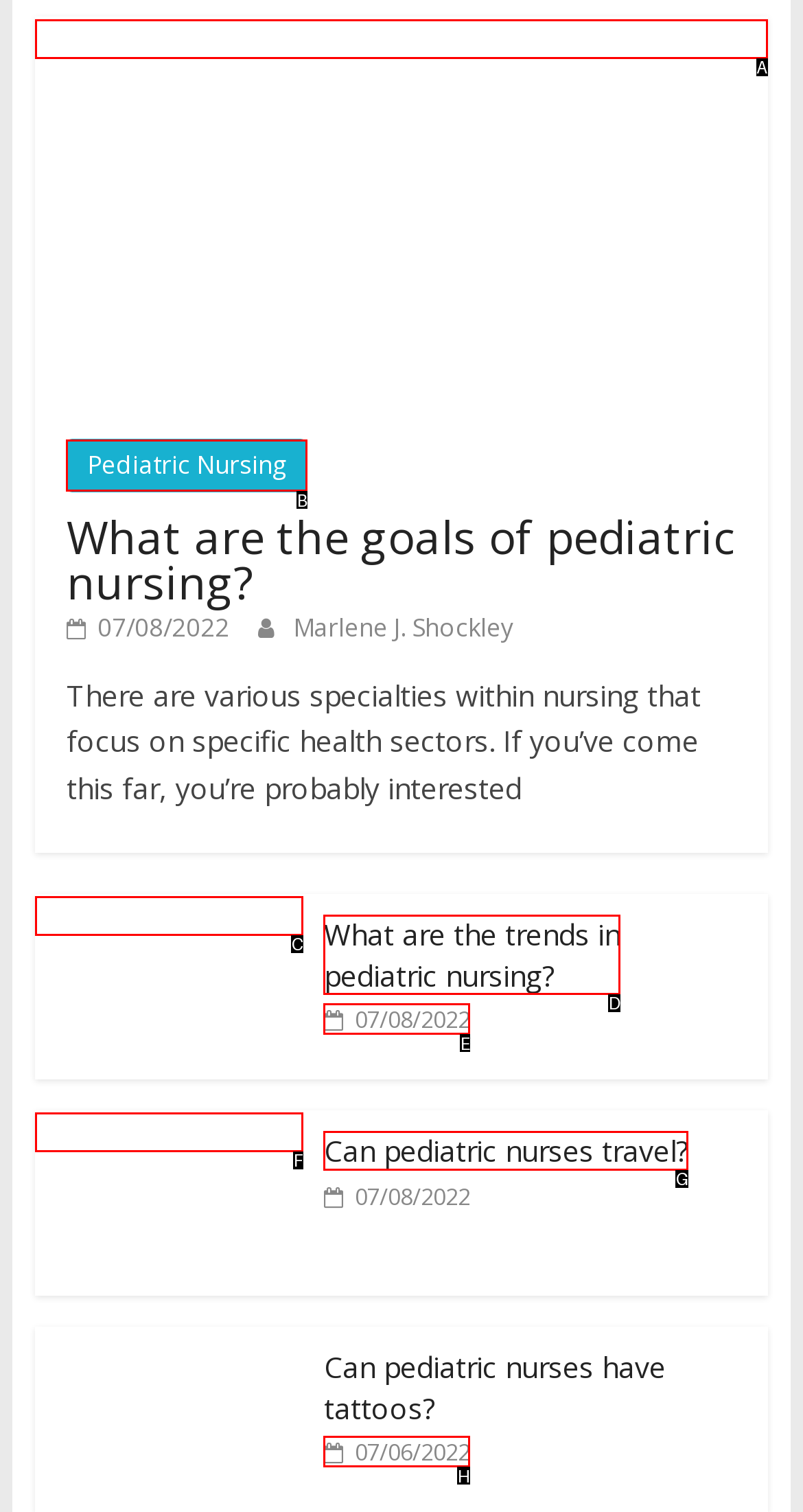Which UI element corresponds to this description: Pediatric Nursing
Reply with the letter of the correct option.

B